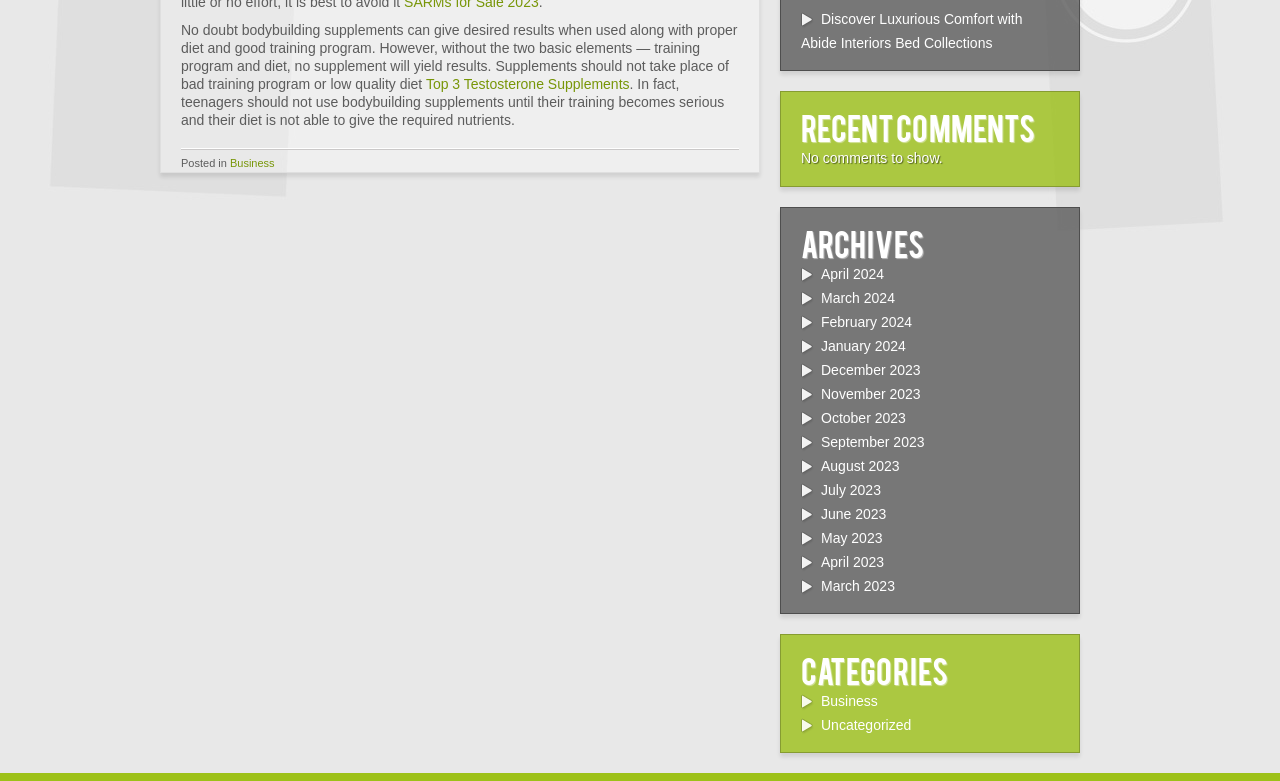Determine the bounding box for the described UI element: "February 16, 2024February 19, 2024".

None